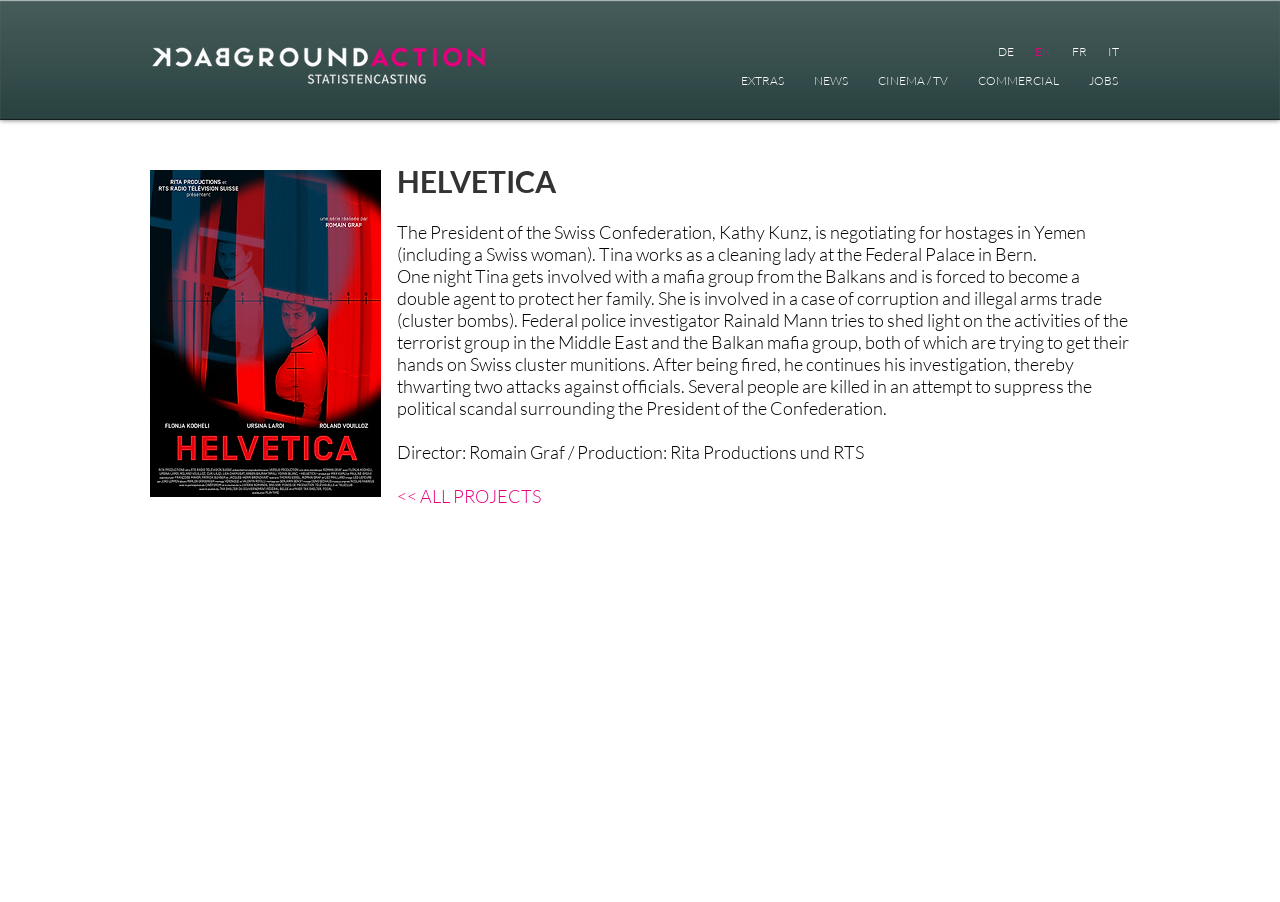Pinpoint the bounding box coordinates of the clickable element needed to complete the instruction: "Learn about 'Social and Emotional Learning'". The coordinates should be provided as four float numbers between 0 and 1: [left, top, right, bottom].

None